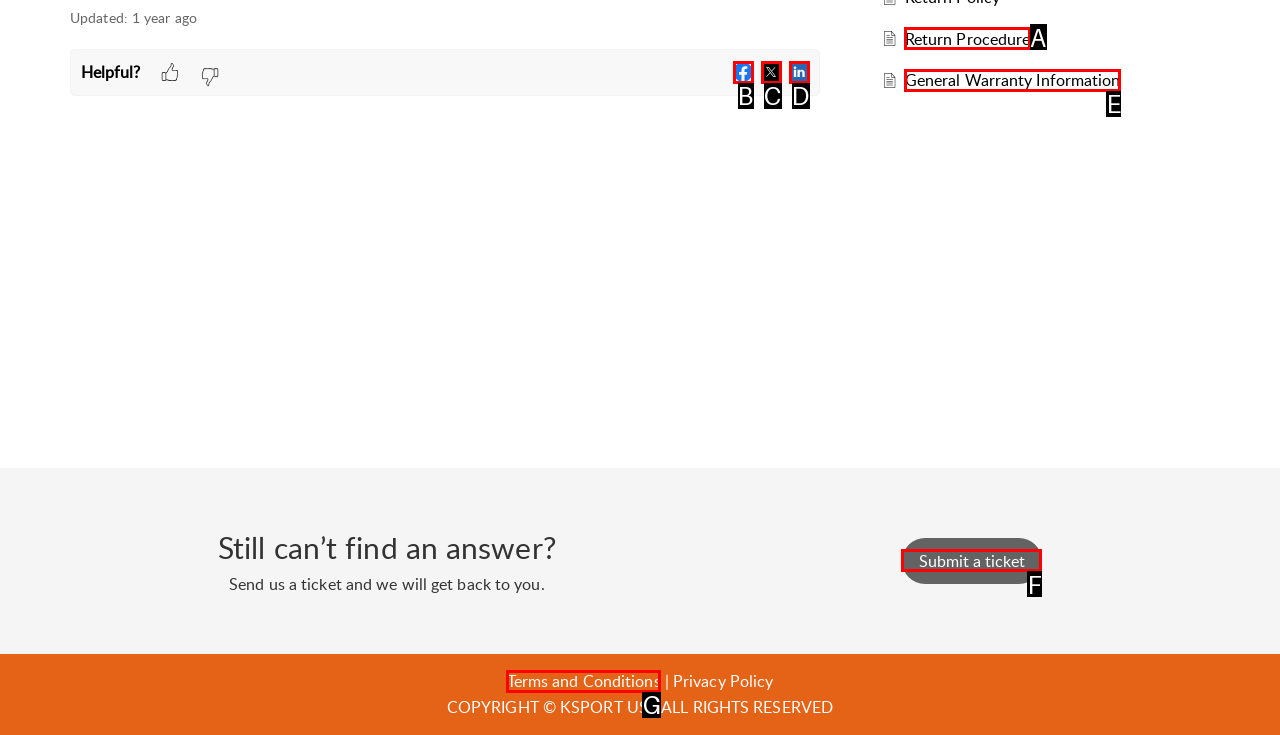Choose the letter of the UI element that aligns with the following description: title="LinkedIn"
State your answer as the letter from the listed options.

D